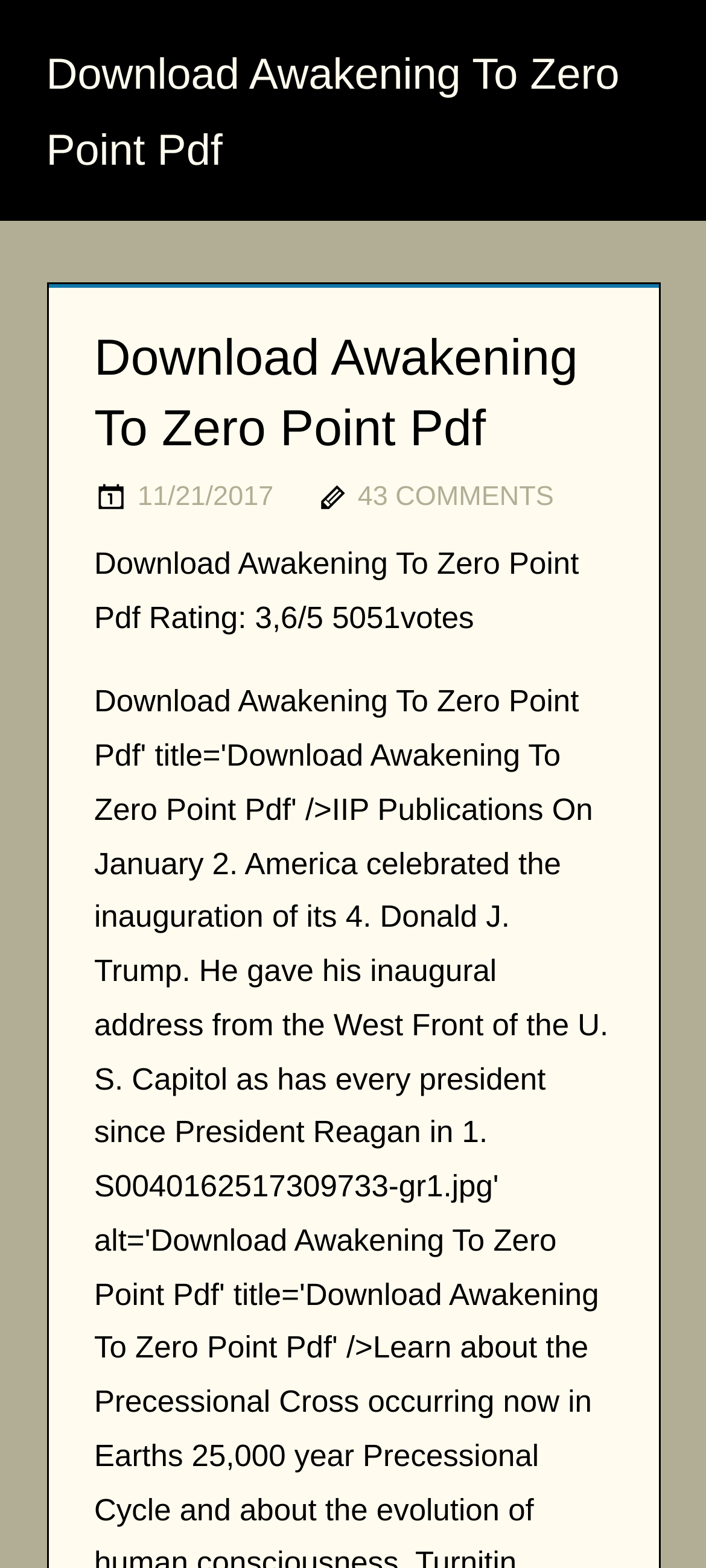Give a concise answer using only one word or phrase for this question:
How many votes does this book have?

5051